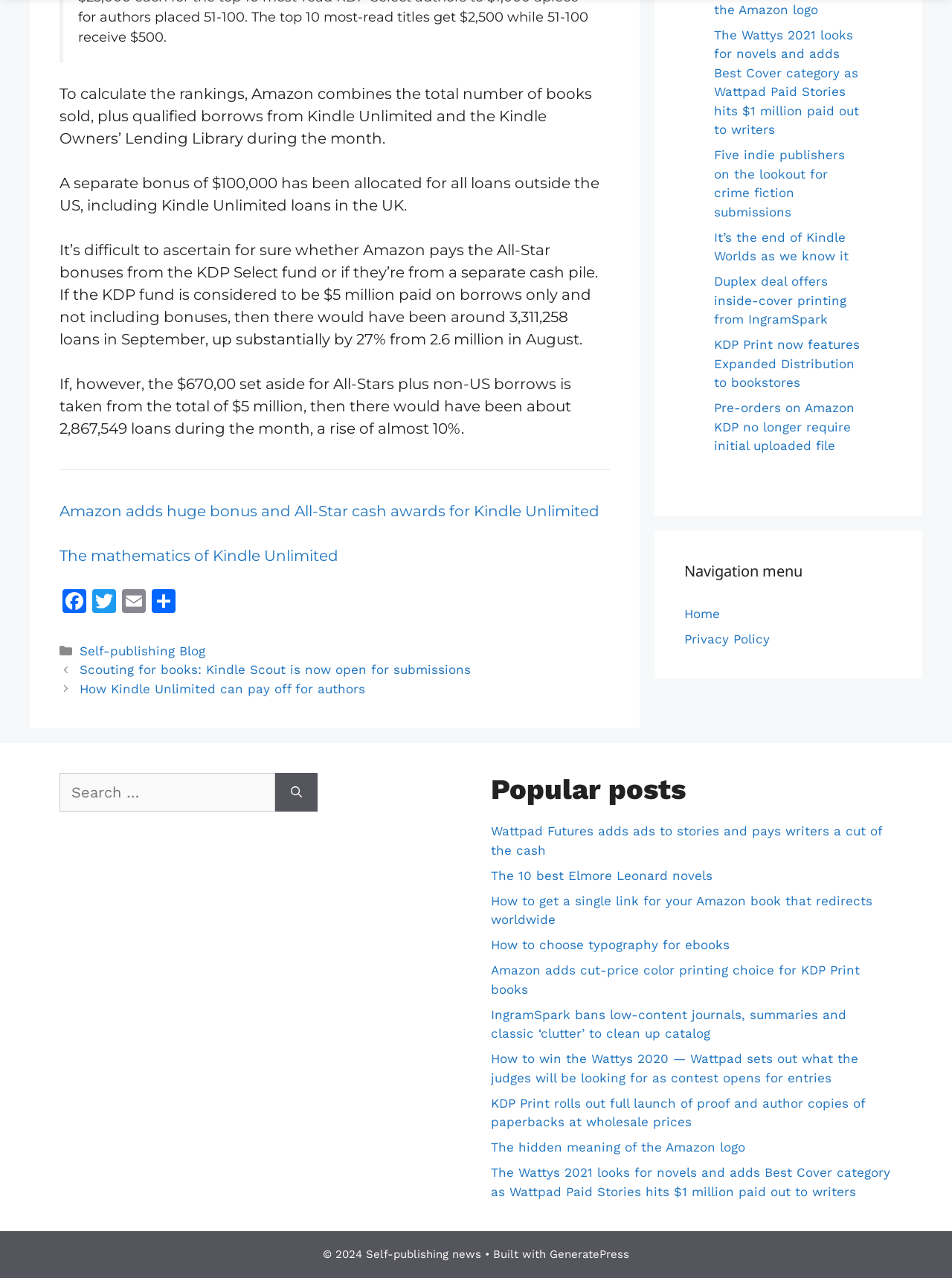Please identify the bounding box coordinates of the element that needs to be clicked to perform the following instruction: "Click on the 'Amazon adds huge bonus and All-Star cash awards for Kindle Unlimited' link".

[0.062, 0.393, 0.63, 0.407]